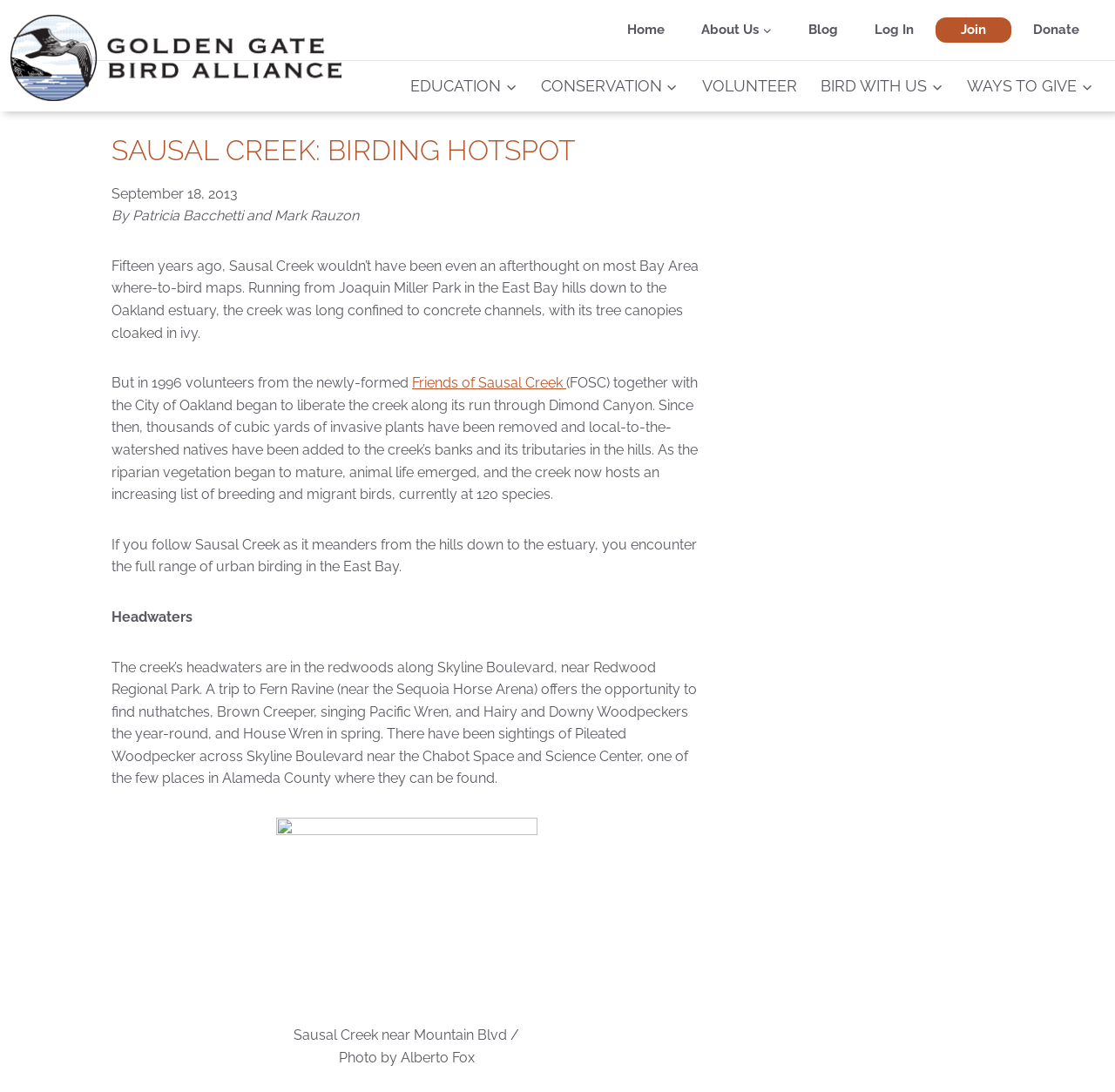What is the name of the park mentioned in the article?
Provide a short answer using one word or a brief phrase based on the image.

Redwood Regional Park